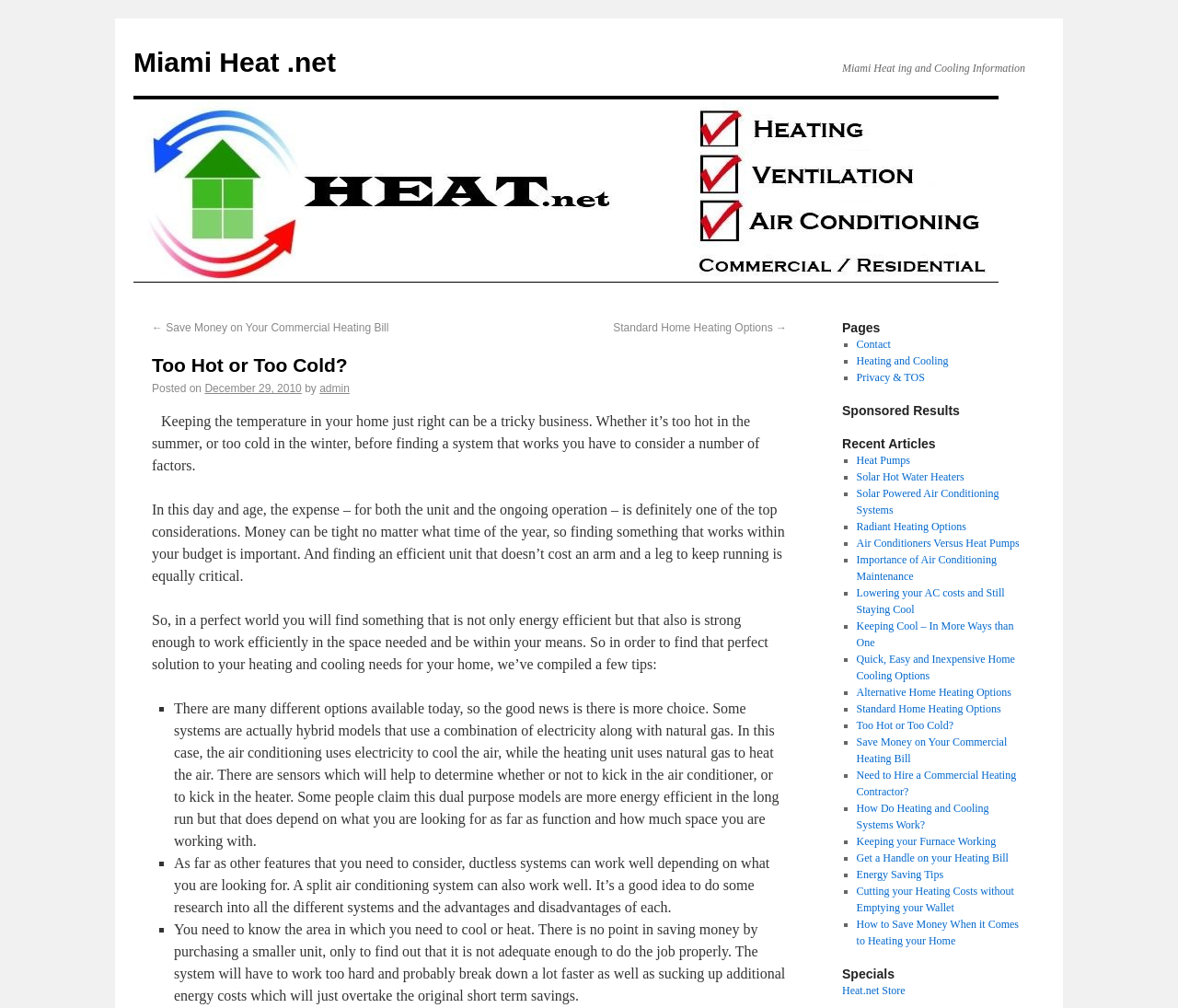Answer the question with a single word or phrase: 
What type of heating and cooling systems are mentioned on this webpage?

Hybrid models